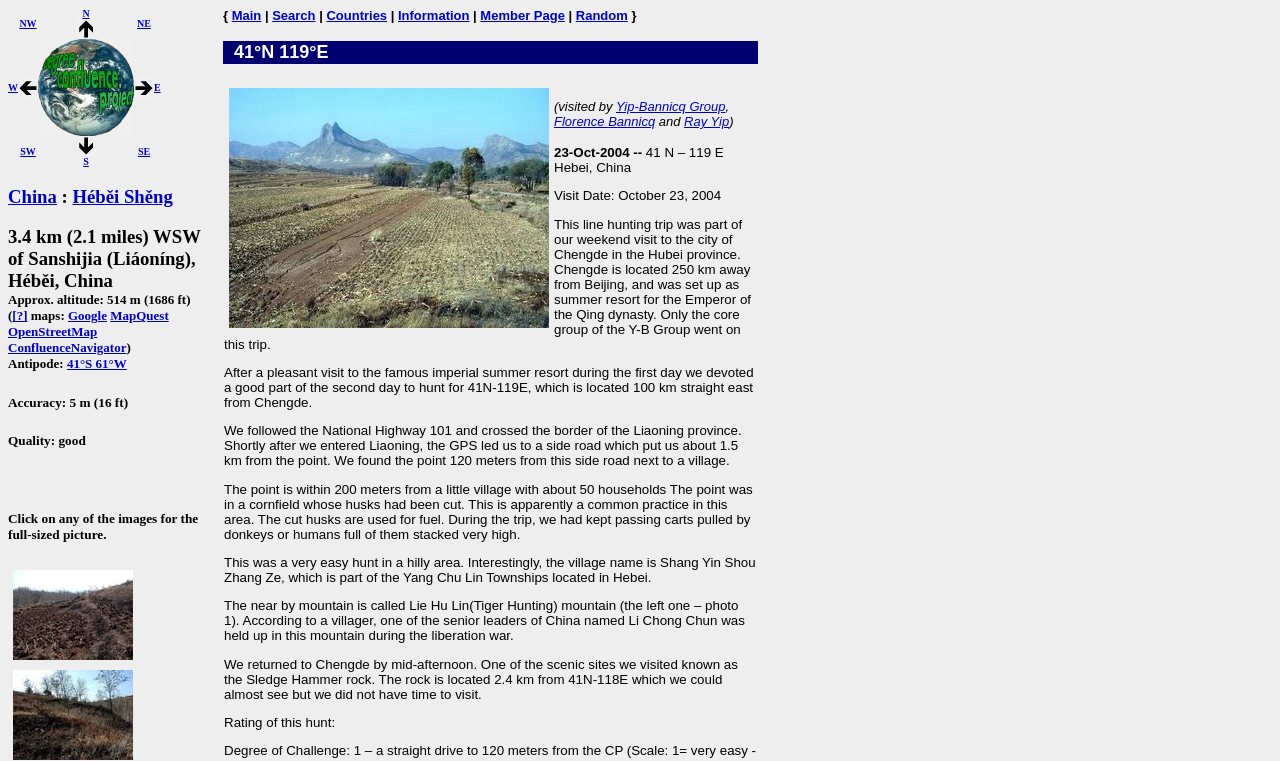Who visited the confluence?
Please use the visual content to give a single word or phrase answer.

Yip-Bannicq Group